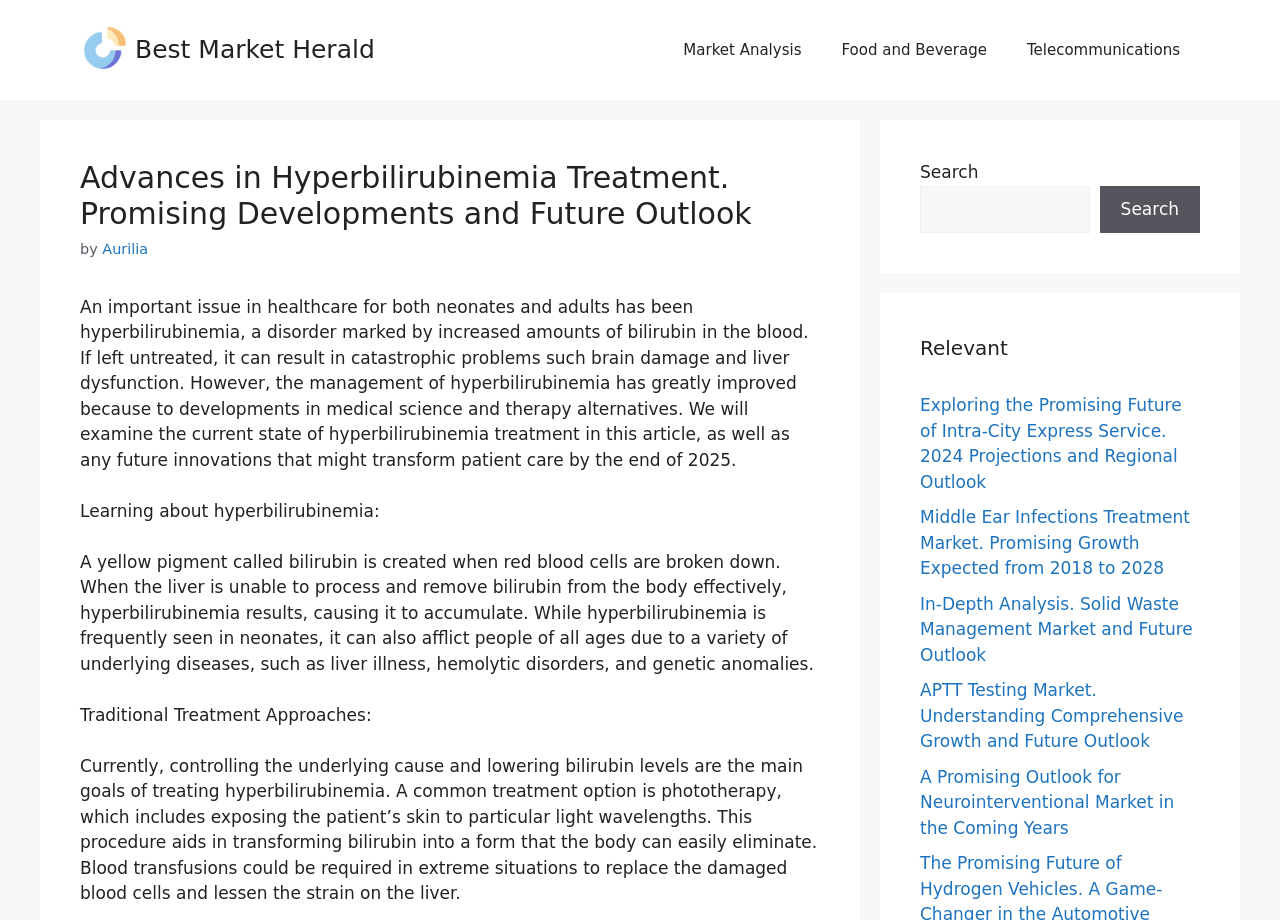Please locate the bounding box coordinates for the element that should be clicked to achieve the following instruction: "Visit the Best Market Herald homepage". Ensure the coordinates are given as four float numbers between 0 and 1, i.e., [left, top, right, bottom].

[0.062, 0.042, 0.105, 0.064]